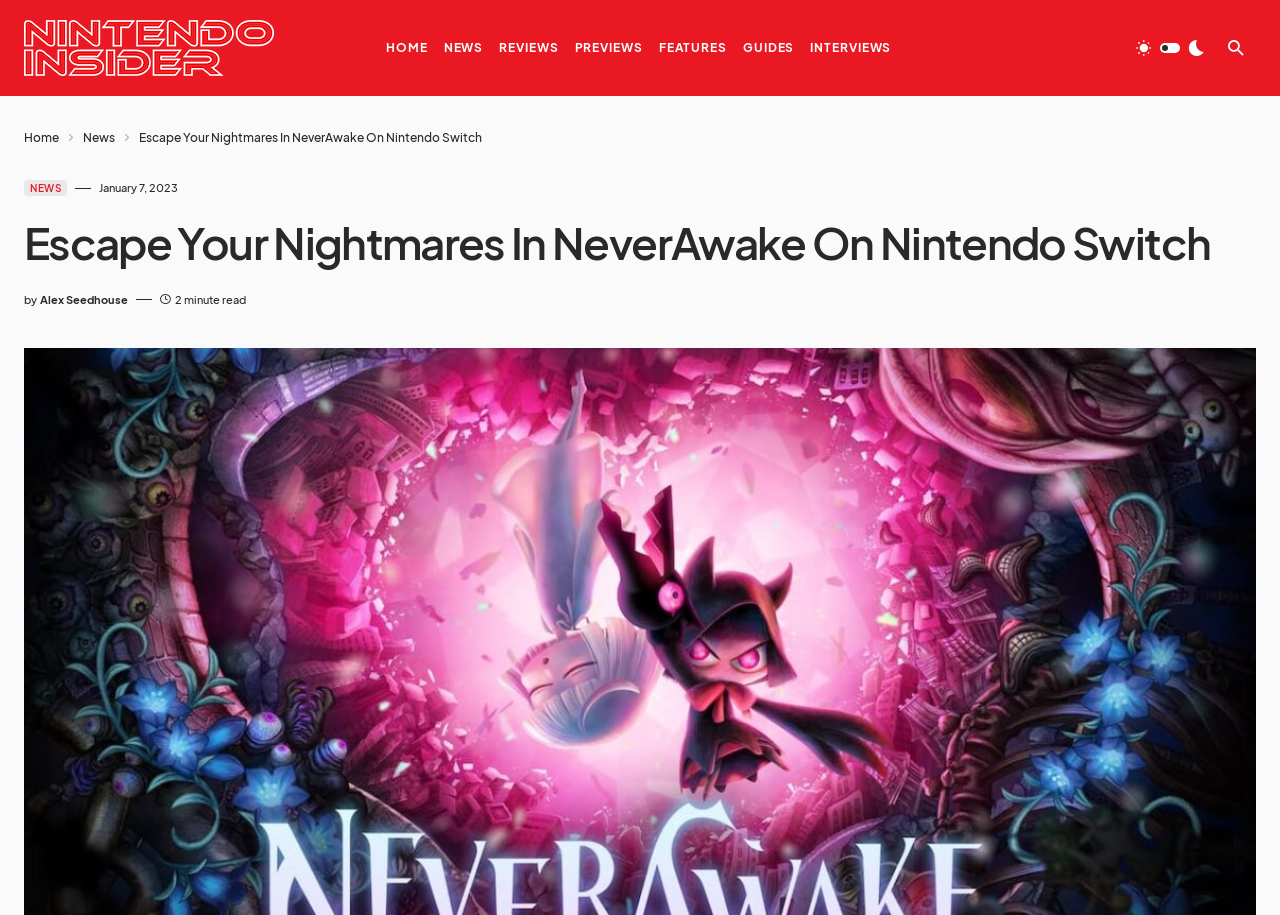Please pinpoint the bounding box coordinates for the region I should click to adhere to this instruction: "go to home page".

[0.302, 0.0, 0.334, 0.105]